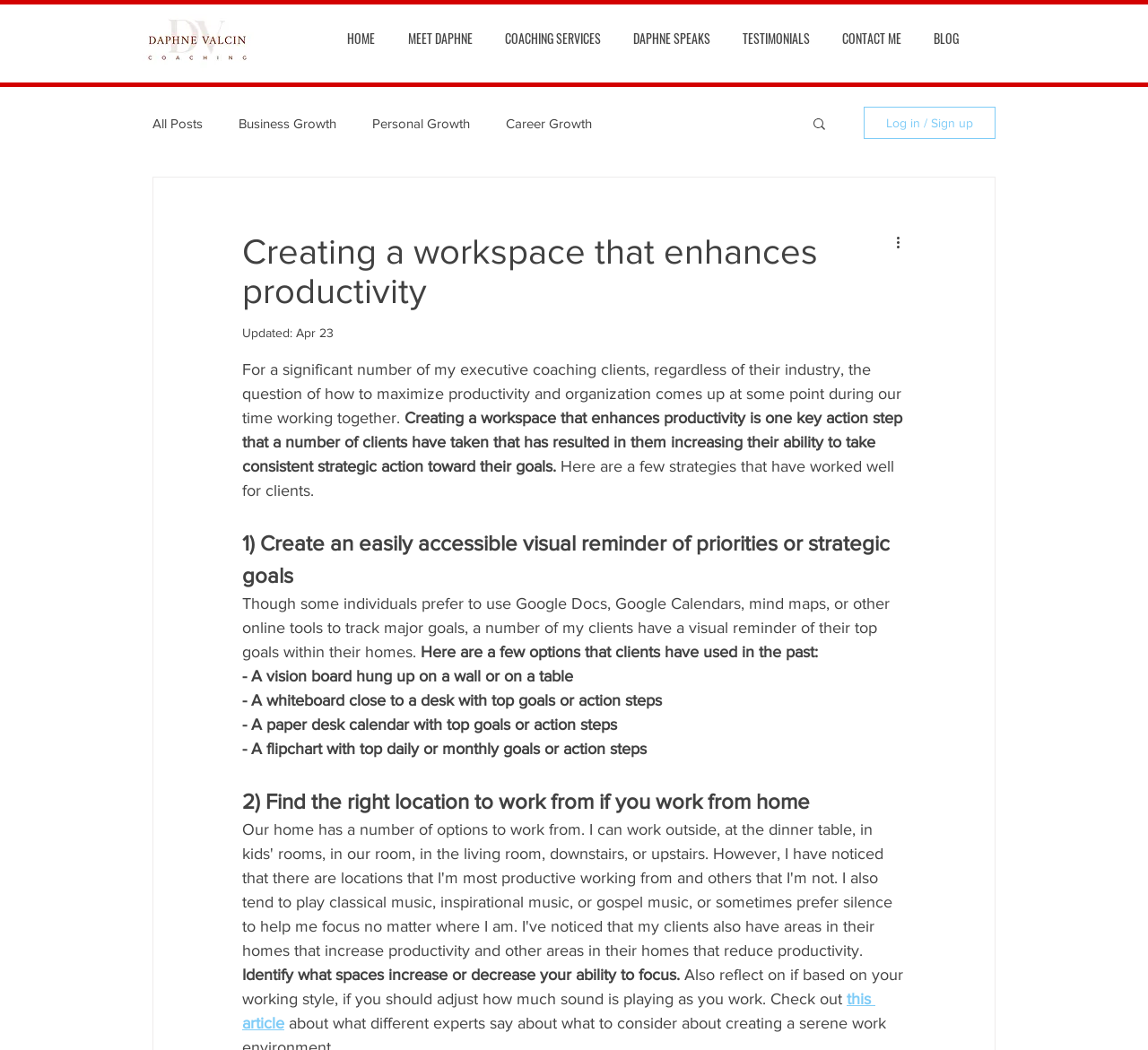Given the description: "Log in / Sign up", determine the bounding box coordinates of the UI element. The coordinates should be formatted as four float numbers between 0 and 1, [left, top, right, bottom].

[0.752, 0.102, 0.867, 0.132]